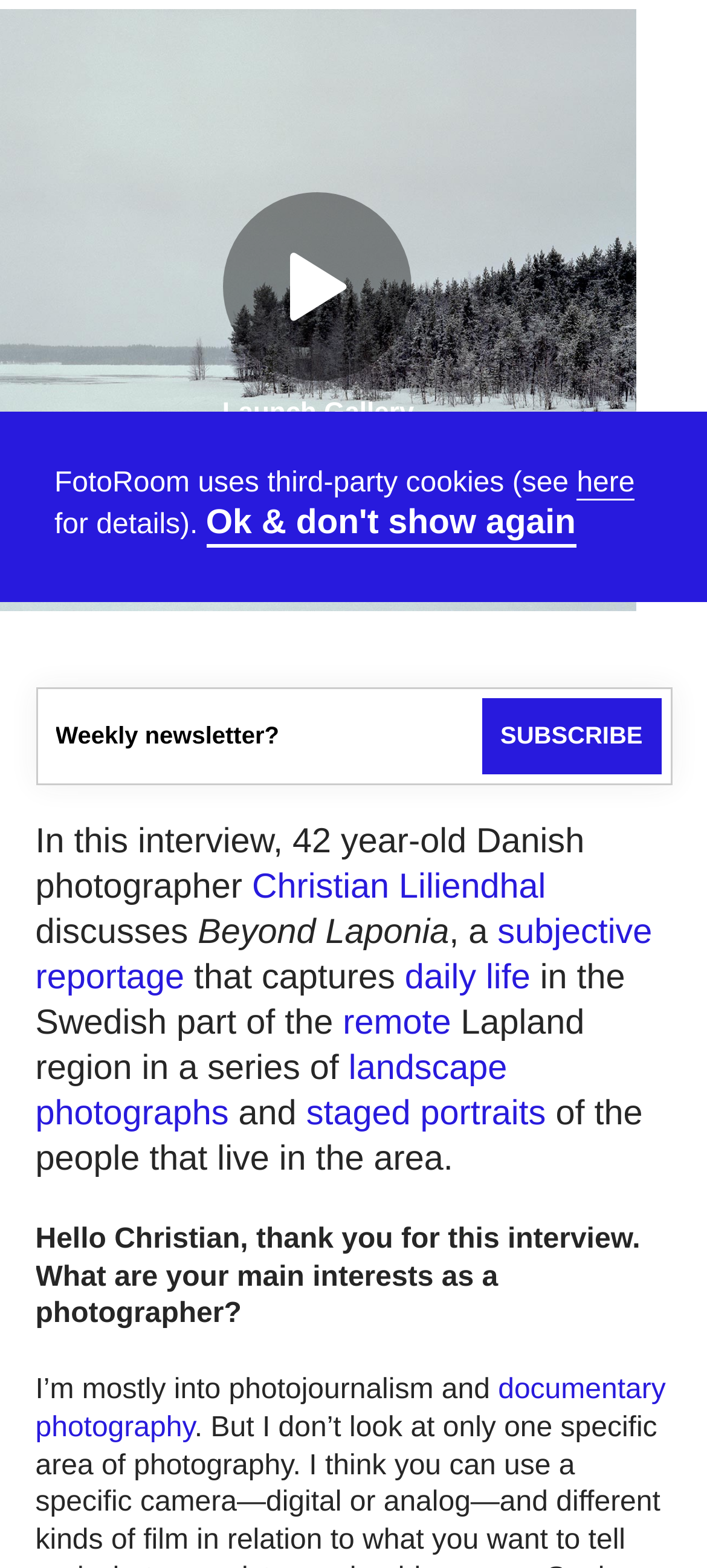Find the bounding box coordinates for the HTML element described in this sentence: "subjective reportage". Provide the coordinates as four float numbers between 0 and 1, in the format [left, top, right, bottom].

[0.05, 0.583, 0.923, 0.636]